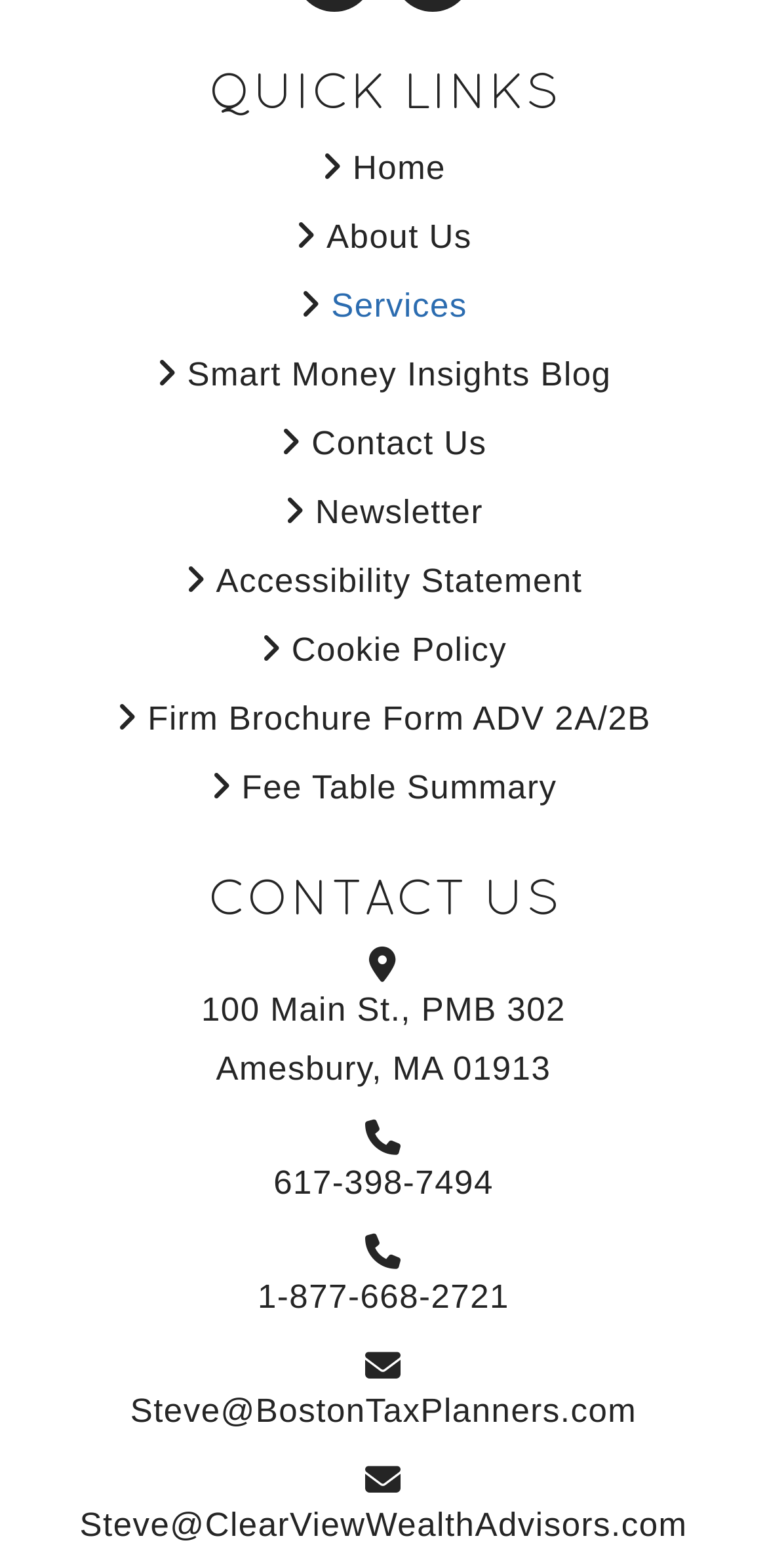Identify the bounding box coordinates for the element you need to click to achieve the following task: "read smart money insights blog". Provide the bounding box coordinates as four float numbers between 0 and 1, in the form [left, top, right, bottom].

[0.203, 0.226, 0.797, 0.251]